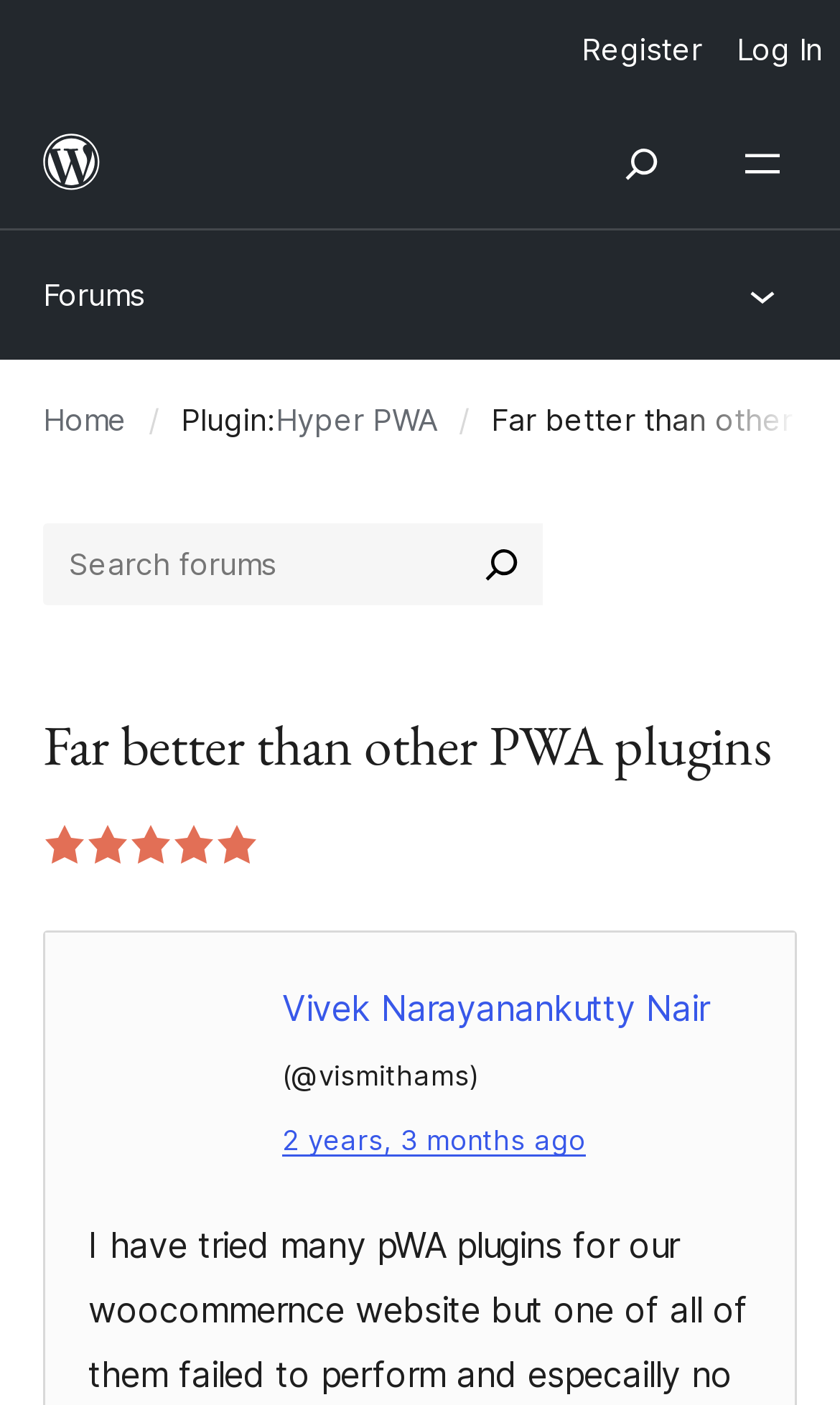Please mark the bounding box coordinates of the area that should be clicked to carry out the instruction: "Read the review of Hyper PWA".

[0.051, 0.508, 0.949, 0.556]